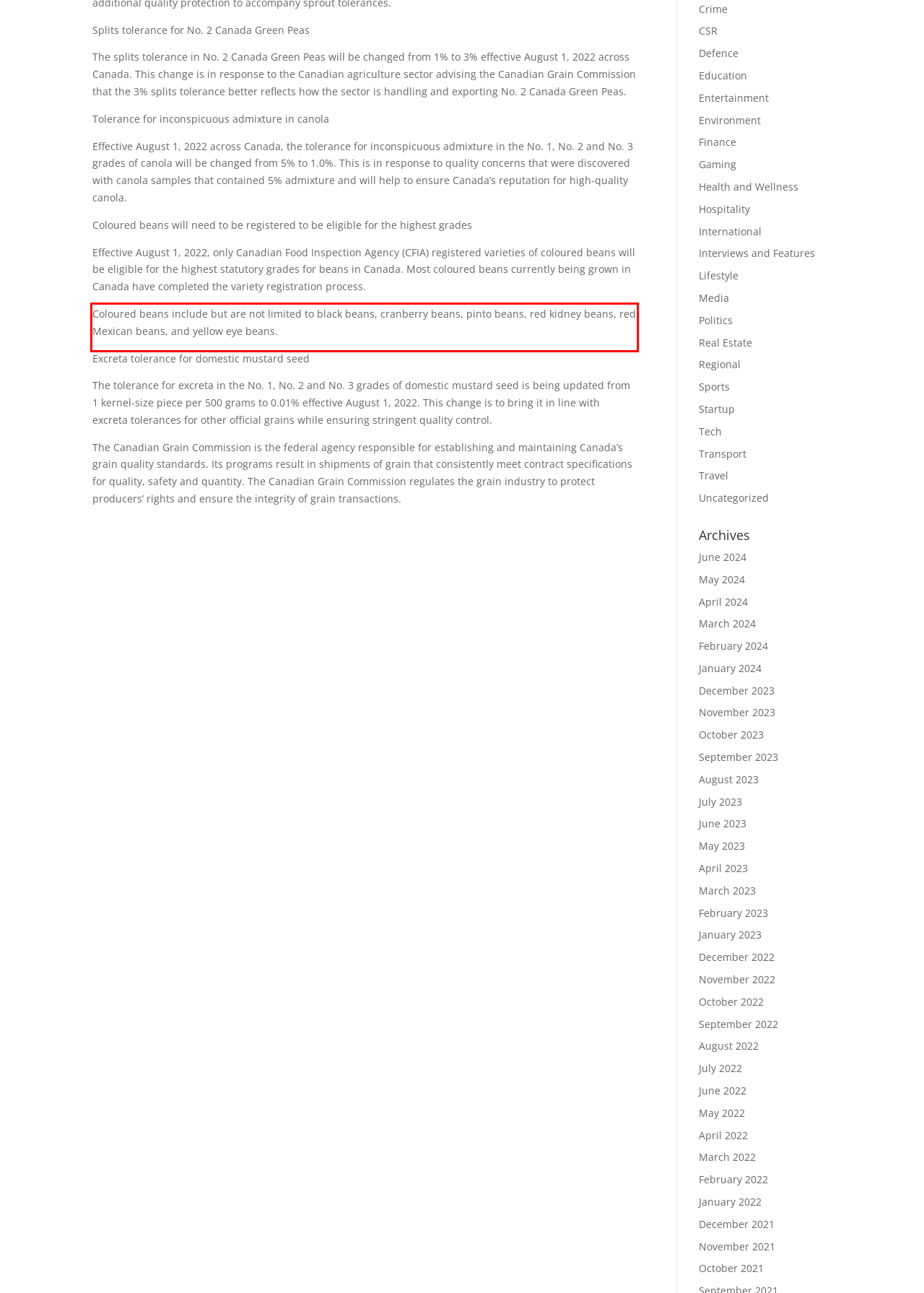Identify the red bounding box in the webpage screenshot and perform OCR to generate the text content enclosed.

Coloured beans include but are not limited to black beans, cranberry beans, pinto beans, red kidney beans, red Mexican beans, and yellow eye beans.